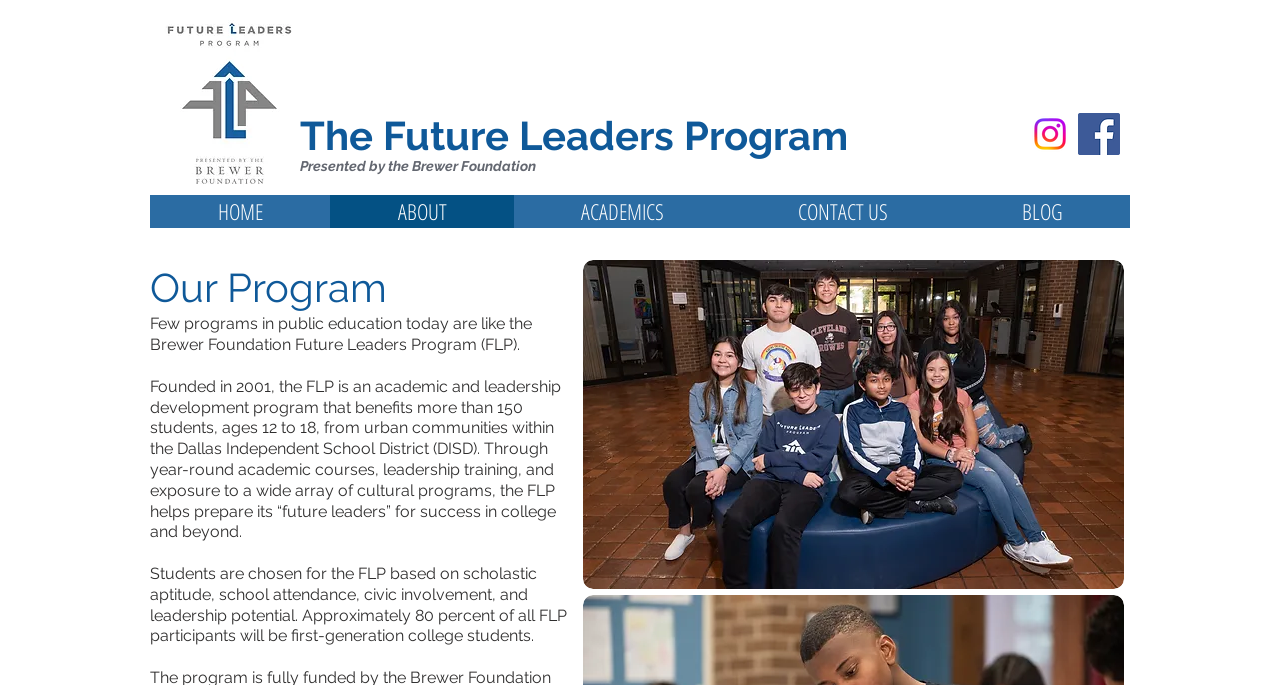What is the purpose of the FLP?
Answer with a single word or phrase by referring to the visual content.

To prepare students for success in college and beyond